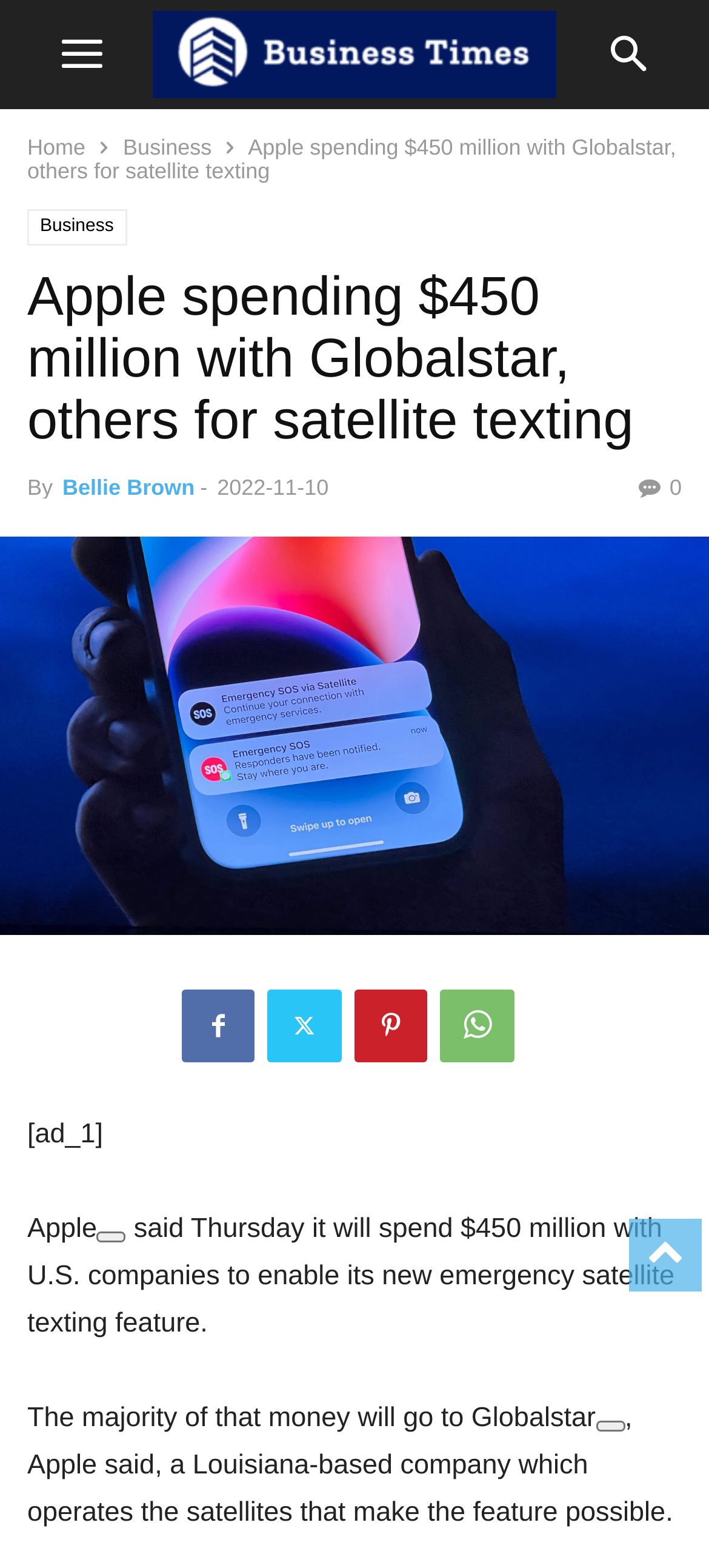Identify the bounding box coordinates for the element you need to click to achieve the following task: "Read the article by Bellie Brown". The coordinates must be four float values ranging from 0 to 1, formatted as [left, top, right, bottom].

[0.088, 0.303, 0.274, 0.319]